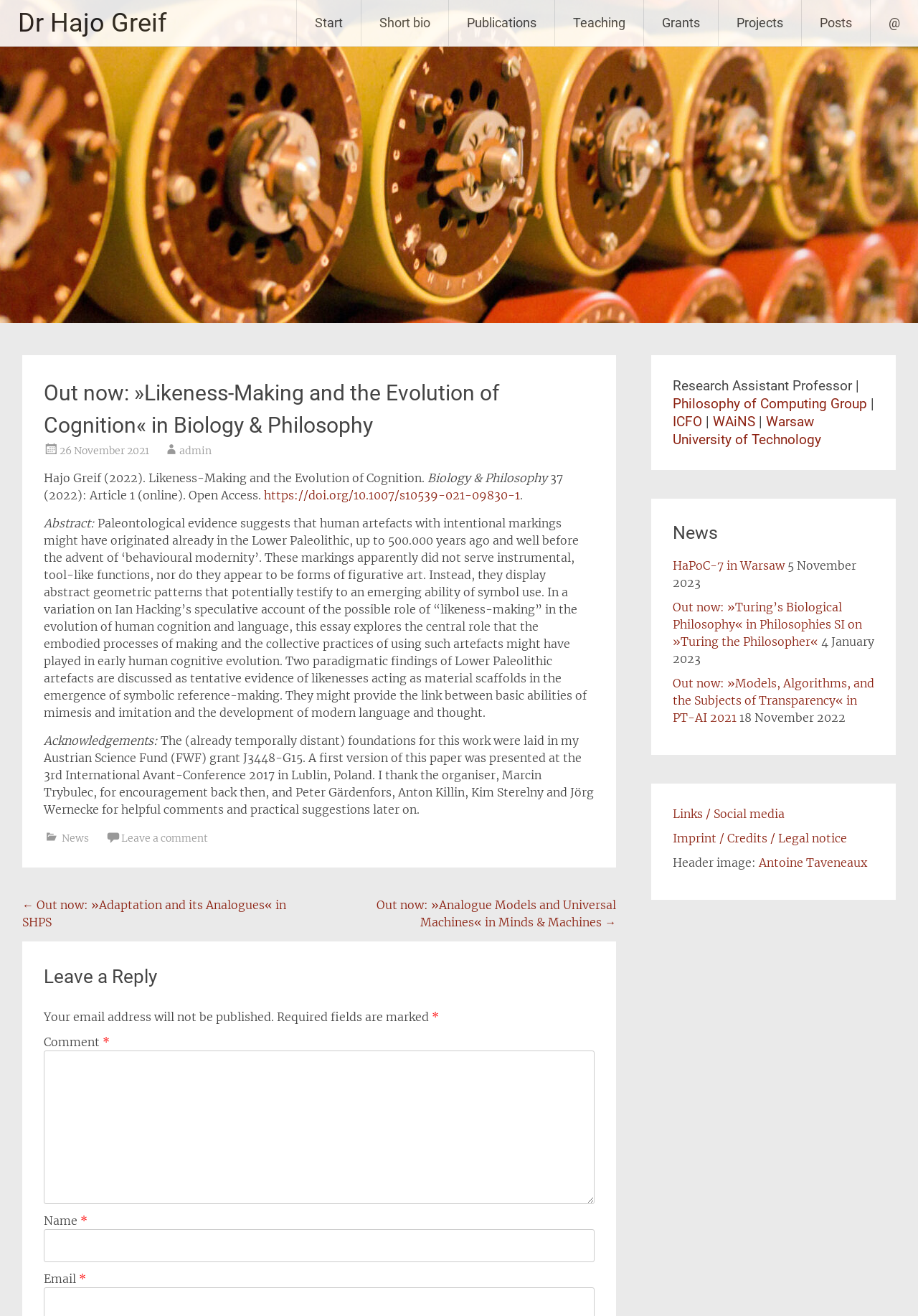Identify the bounding box coordinates for the UI element described as: "Short bio".

[0.394, 0.0, 0.488, 0.035]